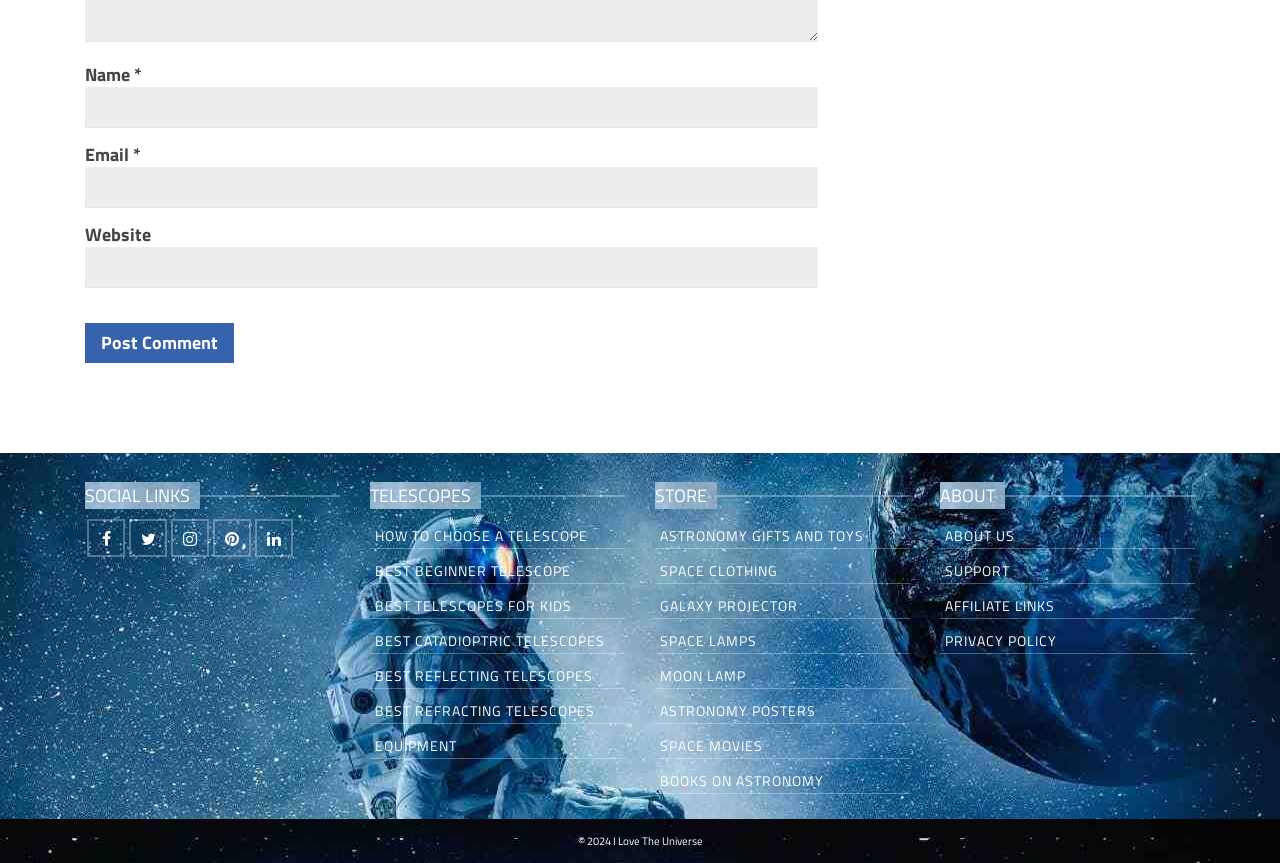Bounding box coordinates are specified in the format (top-left x, top-left y, bottom-right x, bottom-right y). All values are floating point numbers bounded between 0 and 1. Please provide the bounding box coordinate of the region this sentence describes: aria-label="Facebook"

[0.068, 0.602, 0.098, 0.646]